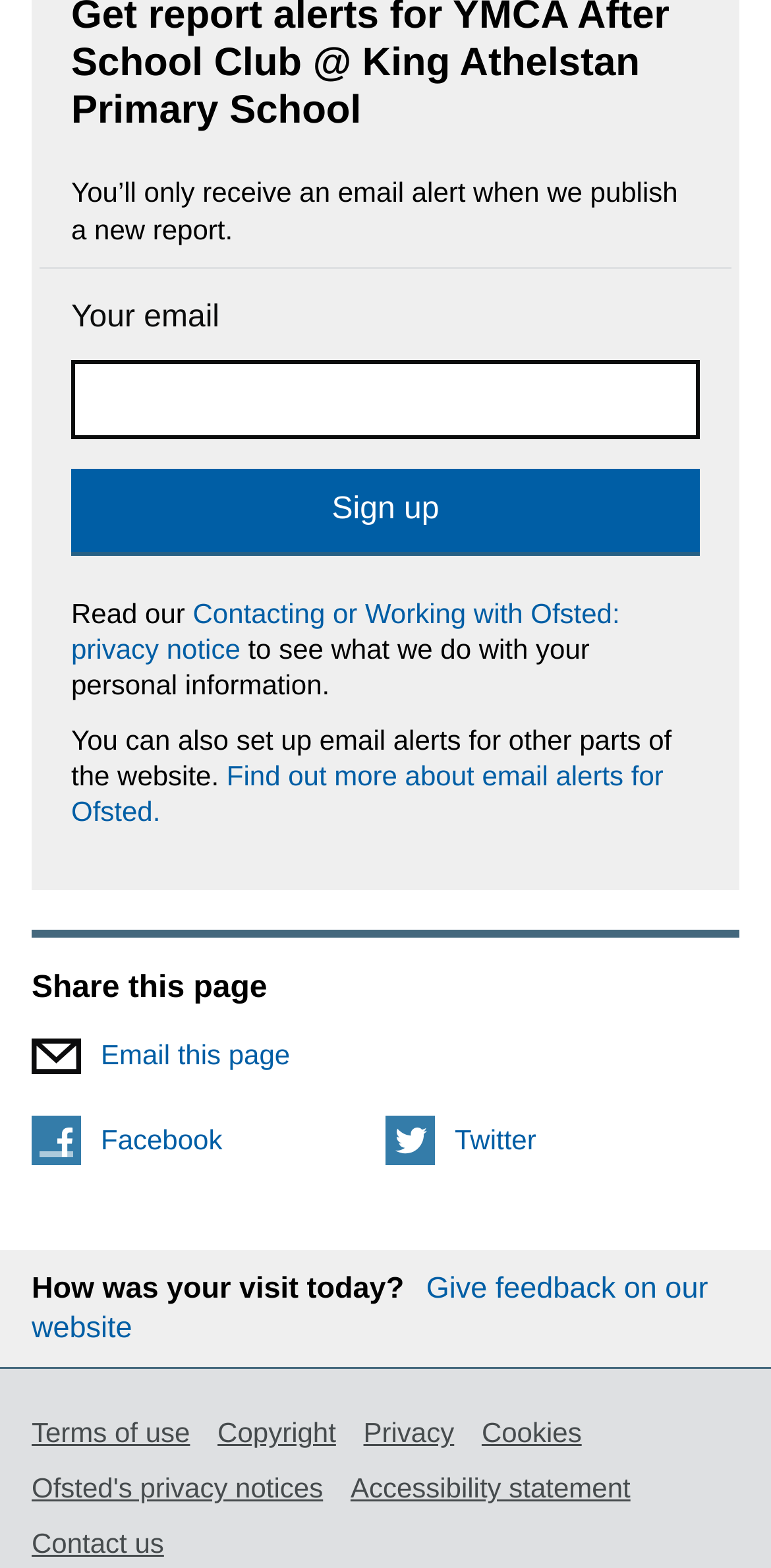How can this page be shared?
Please answer the question with as much detail as possible using the screenshot.

The webpage provides options to share the page via email, Facebook, and Twitter, as indicated by the links 'Email this page', 'Facebook', and 'Twitter' under the 'Share this page' heading.